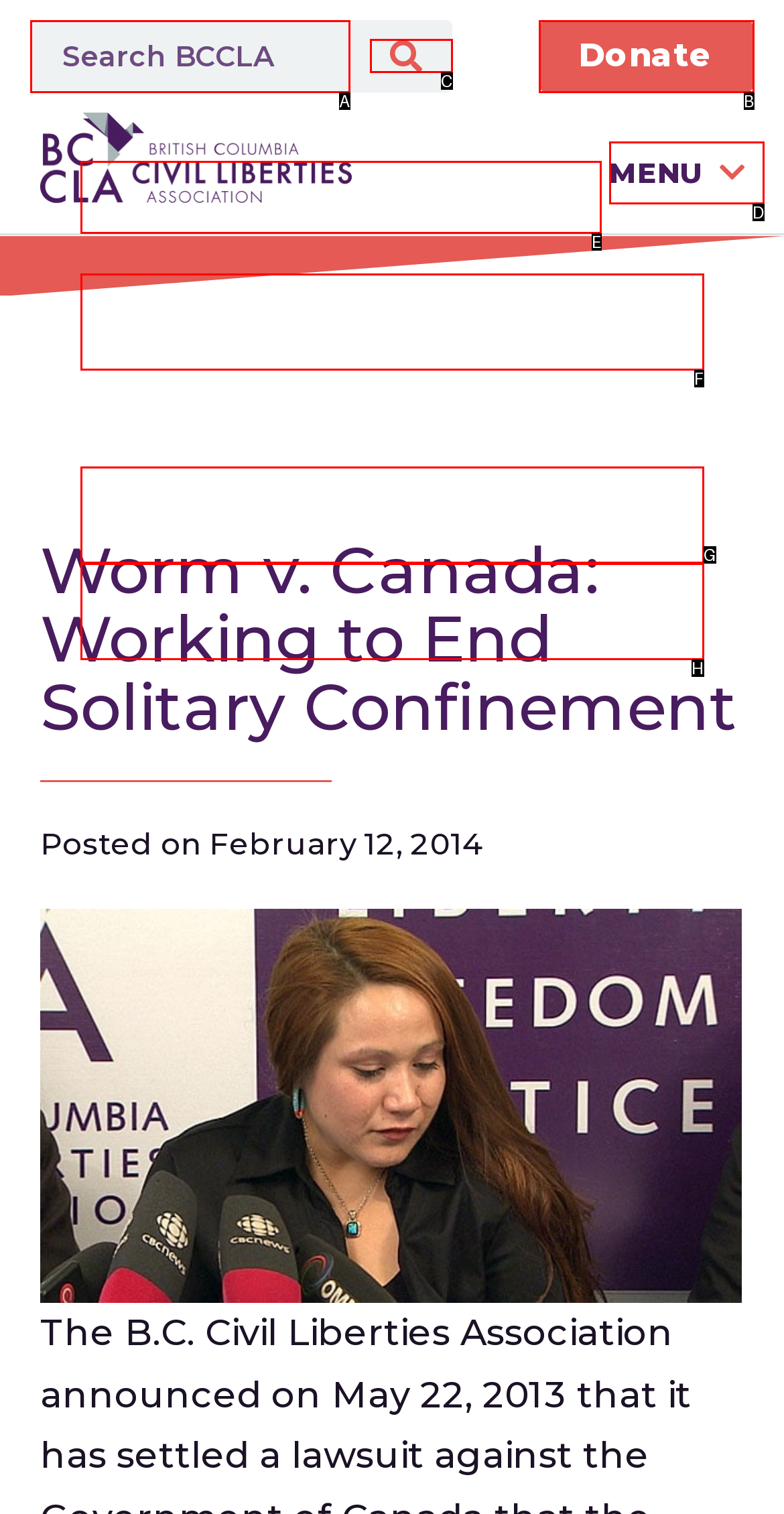Decide which letter you need to select to fulfill the task: submit search
Answer with the letter that matches the correct option directly.

C